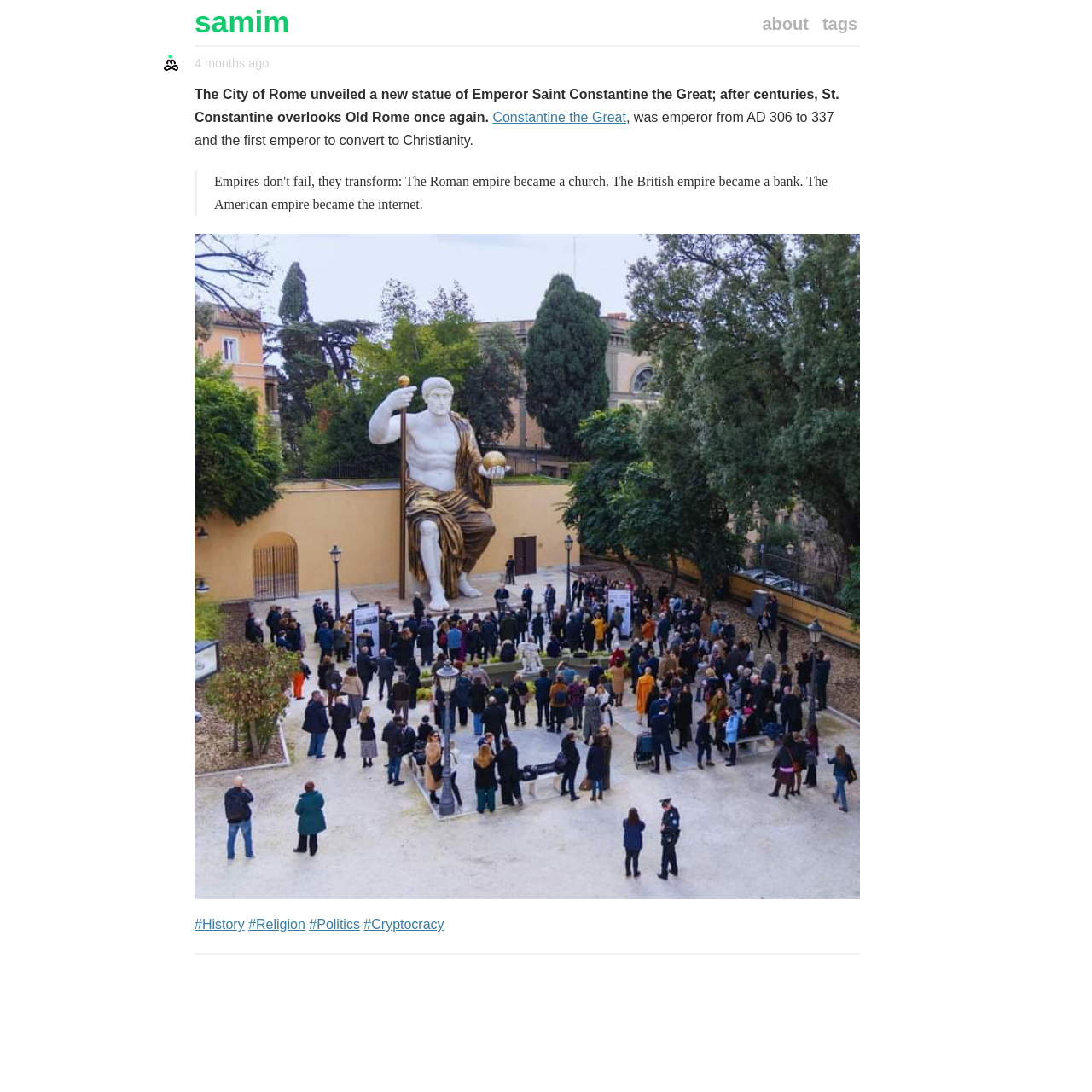Please determine the bounding box coordinates for the element that should be clicked to follow these instructions: "learn more about Constantine the Great".

[0.451, 0.101, 0.573, 0.114]